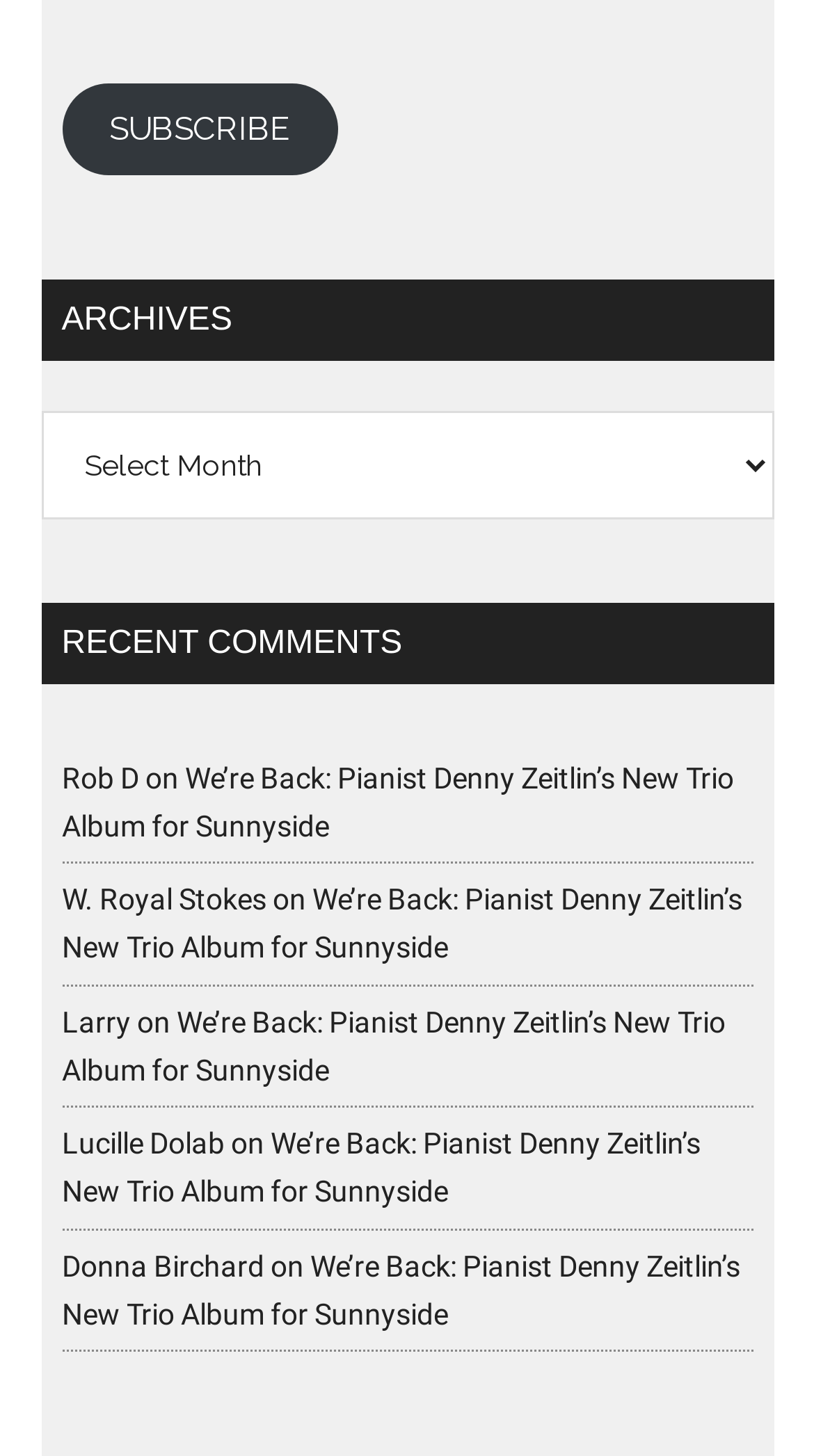Please specify the bounding box coordinates of the area that should be clicked to accomplish the following instruction: "Select an archive". The coordinates should consist of four float numbers between 0 and 1, i.e., [left, top, right, bottom].

[0.05, 0.282, 0.95, 0.356]